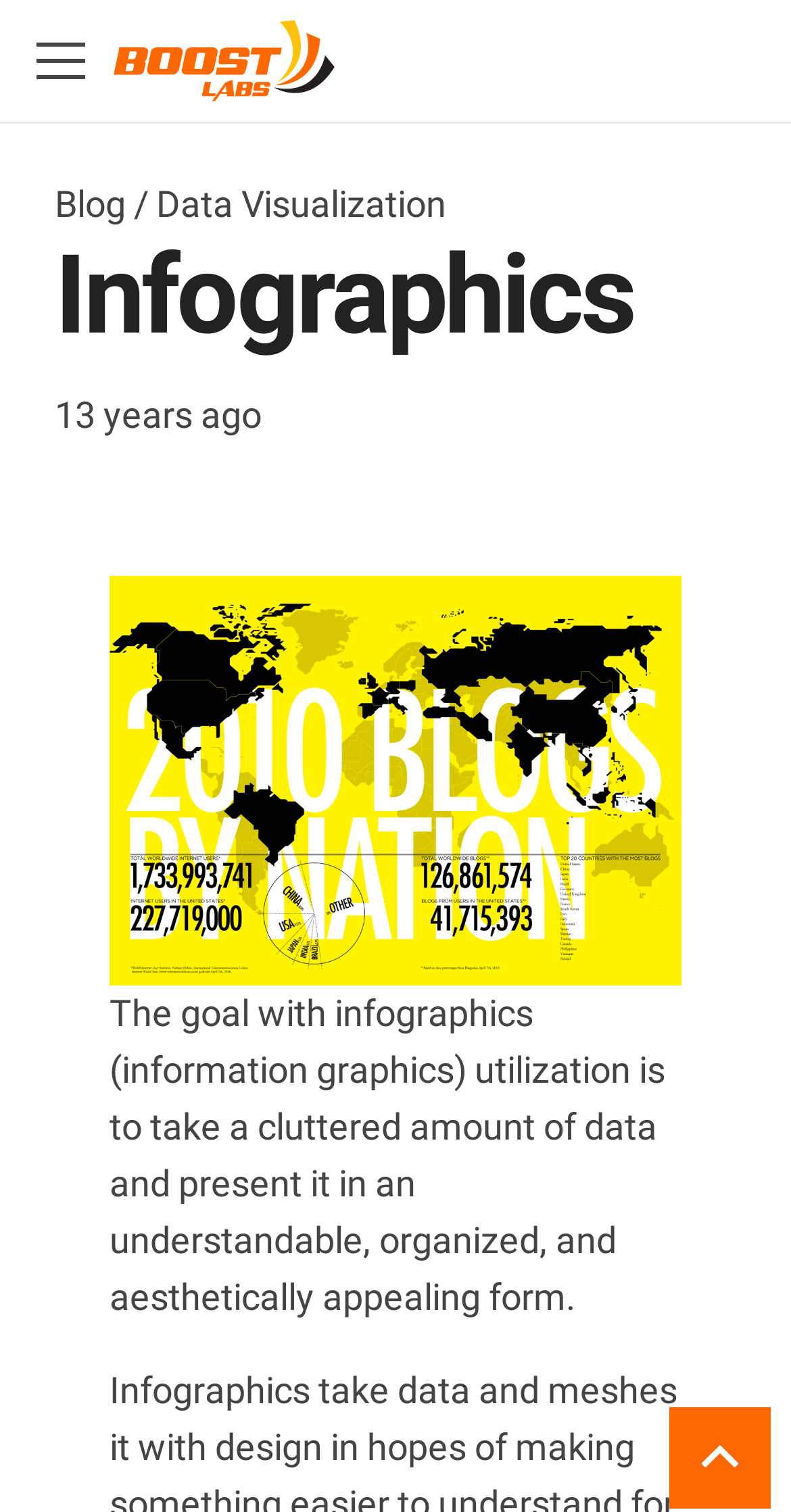What is the category of the blog post?
Using the details from the image, give an elaborate explanation to answer the question.

The blog post is categorized under 'Data Visualization' as indicated by the link on the webpage, which suggests that the post is related to the visualization of data.